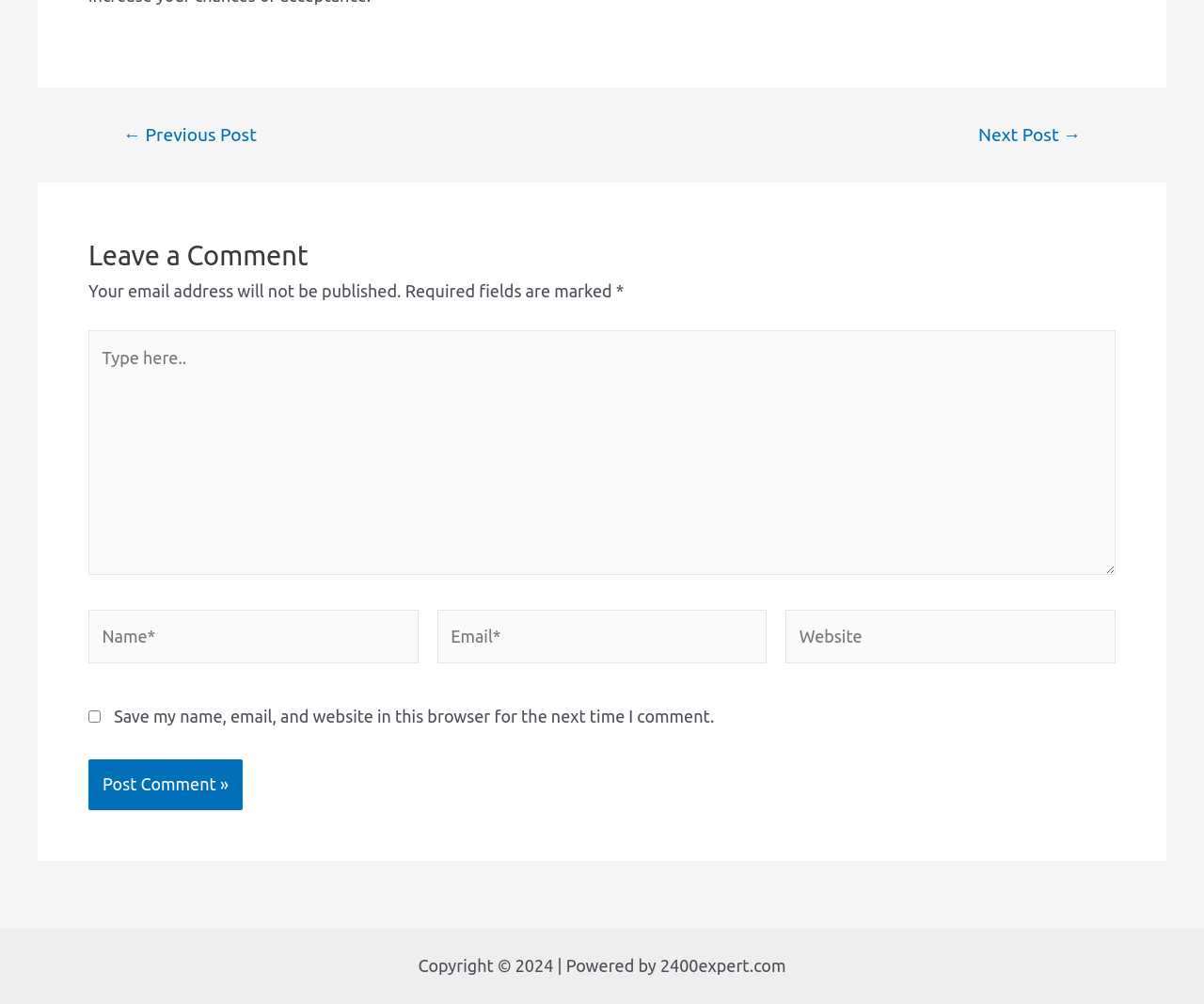What are the required fields in the comment form?
Refer to the screenshot and respond with a concise word or phrase.

Name and Email